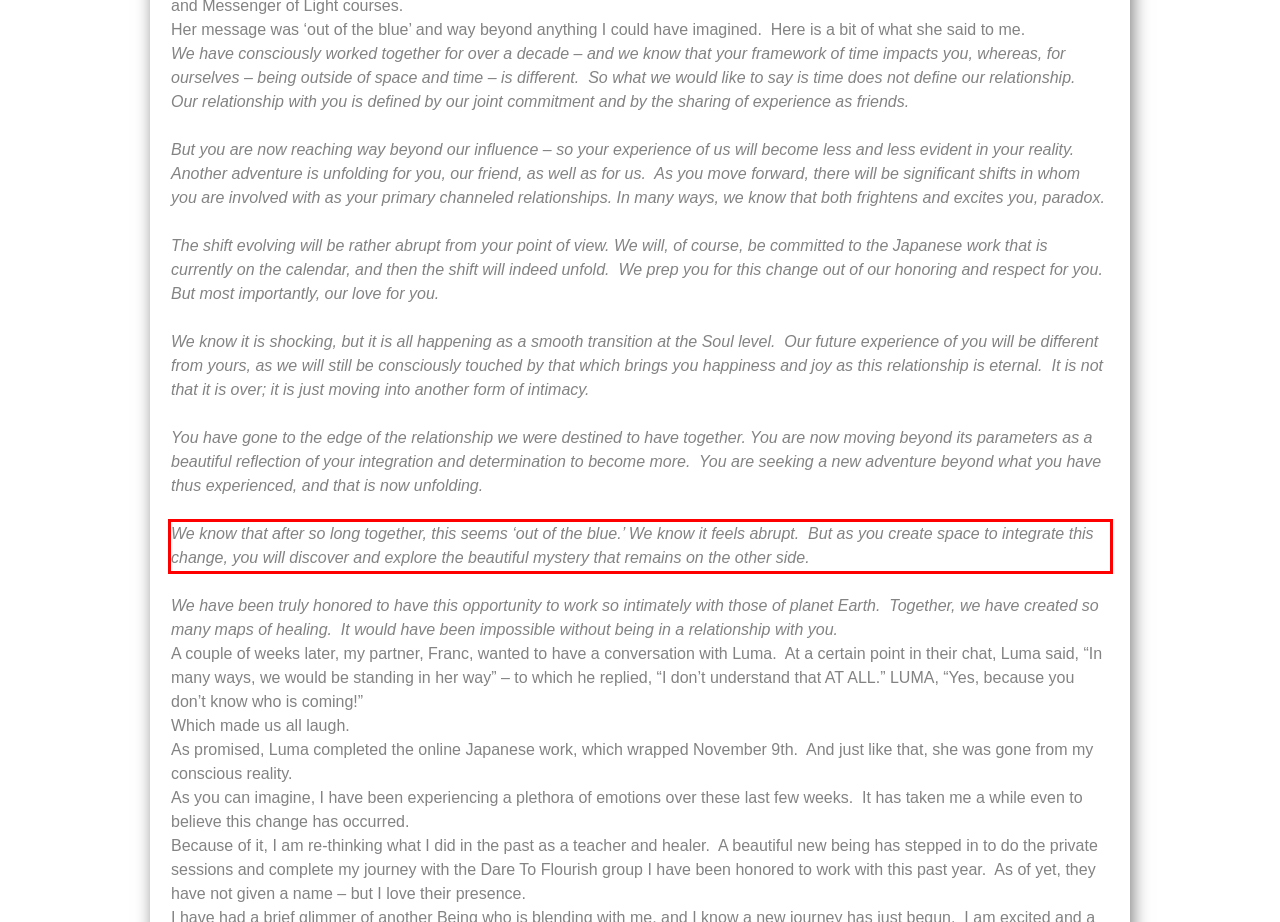You are provided with a screenshot of a webpage containing a red bounding box. Please extract the text enclosed by this red bounding box.

We know that after so long together, this seems ‘out of the blue.’ We know it feels abrupt. But as you create space to integrate this change, you will discover and explore the beautiful mystery that remains on the other side.